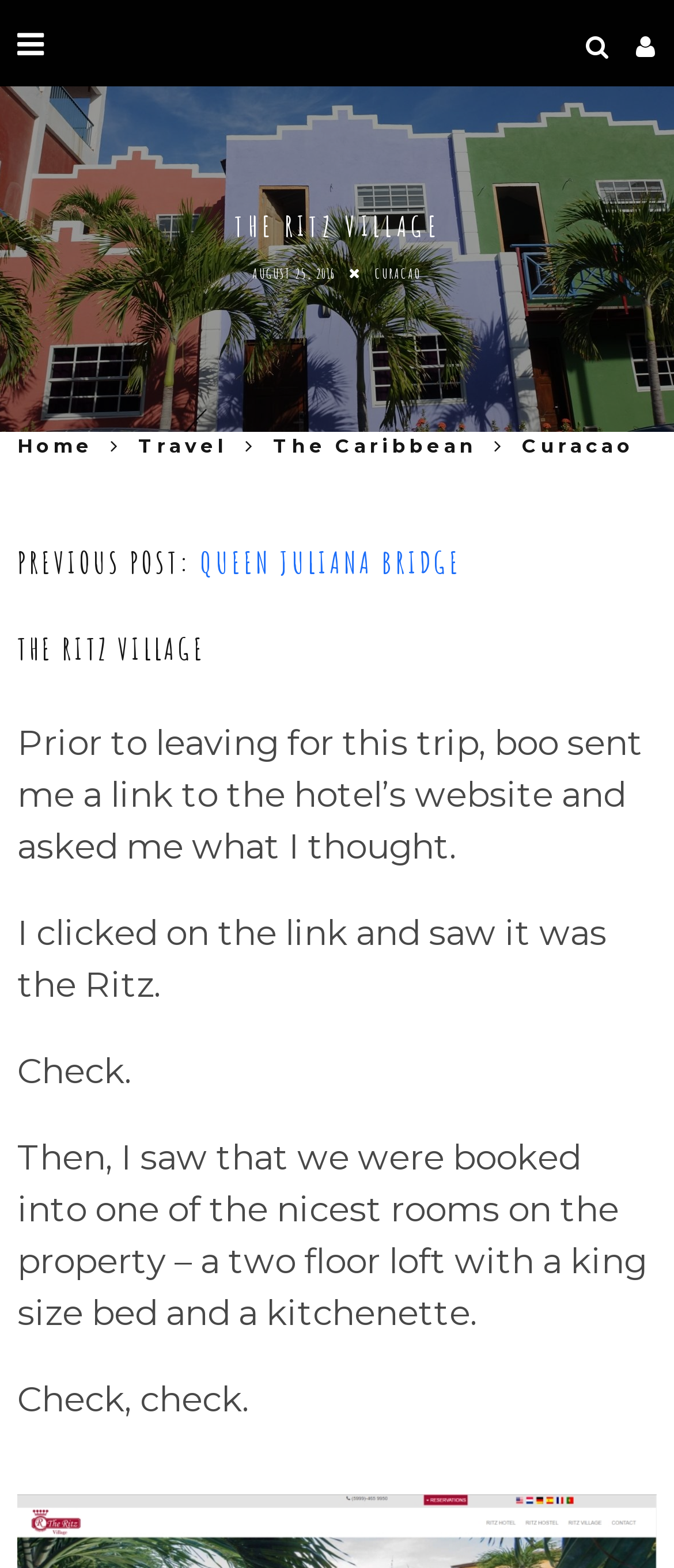Please find and report the bounding box coordinates of the element to click in order to perform the following action: "Go to home page". The coordinates should be expressed as four float numbers between 0 and 1, in the format [left, top, right, bottom].

[0.026, 0.277, 0.138, 0.292]